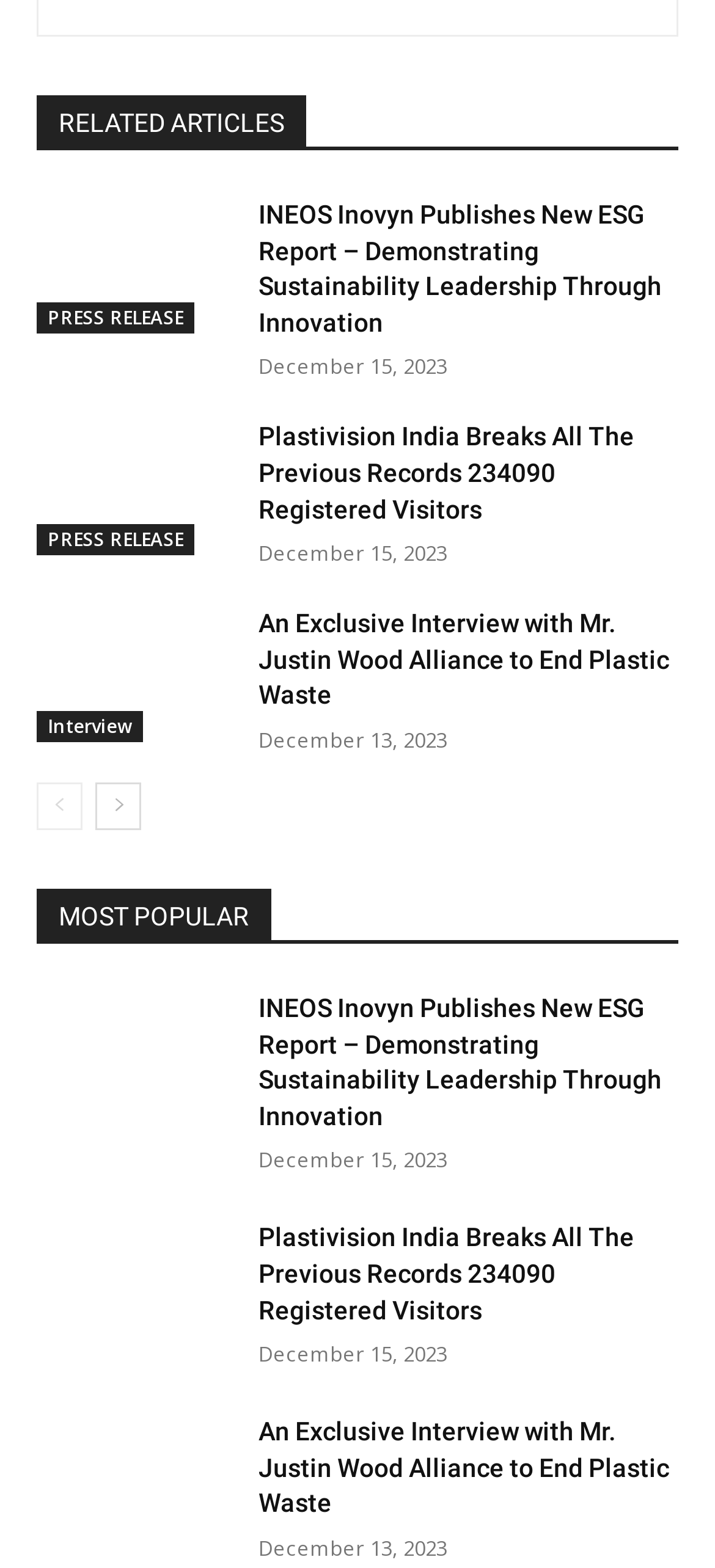Identify the bounding box for the UI element specified in this description: "aria-label="next-page"". The coordinates must be four float numbers between 0 and 1, formatted as [left, top, right, bottom].

[0.133, 0.499, 0.197, 0.529]